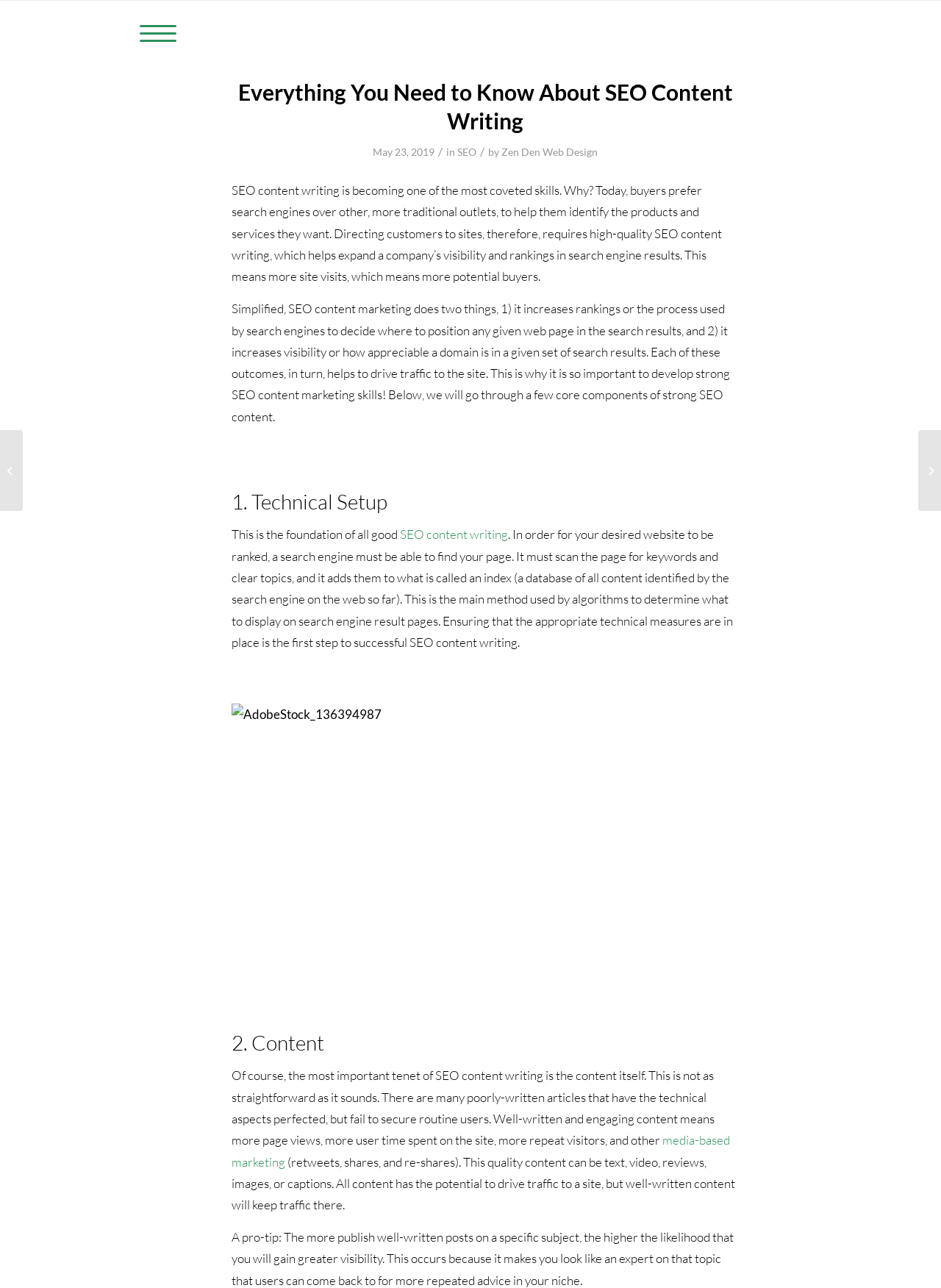Given the description of a UI element: "alt="button mounted shooting"", identify the bounding box coordinates of the matching element in the webpage screenshot.

None